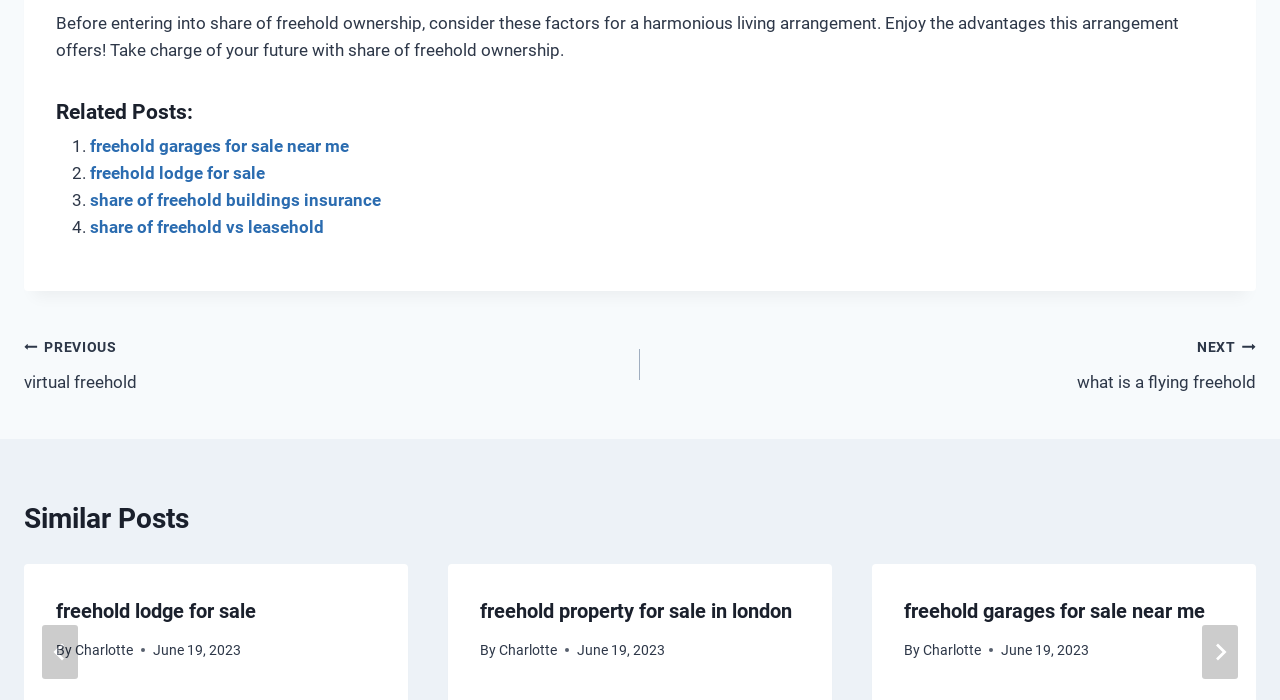Predict the bounding box of the UI element based on the description: "share of freehold vs leasehold". The coordinates should be four float numbers between 0 and 1, formatted as [left, top, right, bottom].

[0.07, 0.311, 0.253, 0.339]